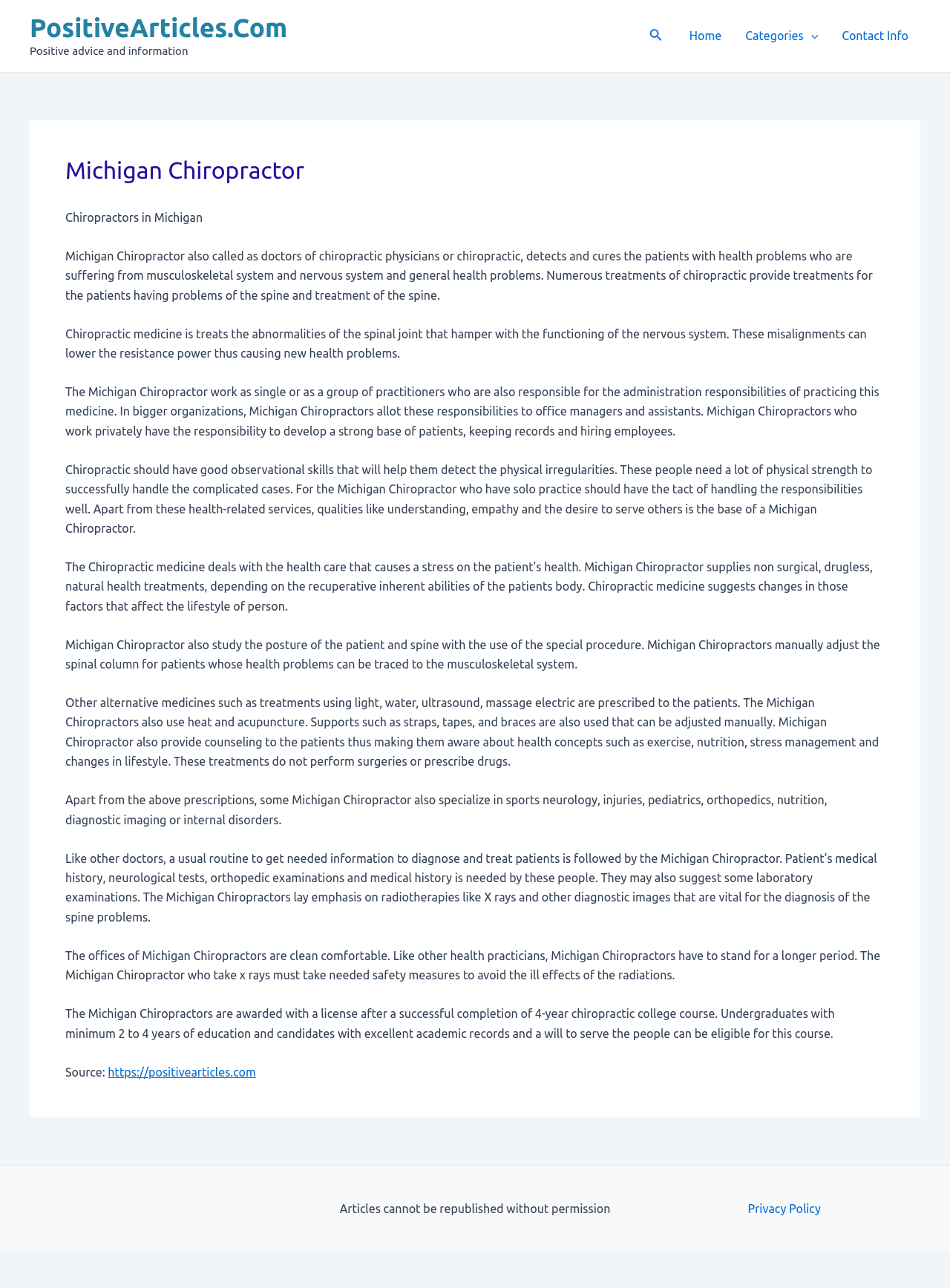Please identify the bounding box coordinates of the area that needs to be clicked to follow this instruction: "Read the Privacy Policy".

[0.787, 0.933, 0.864, 0.943]